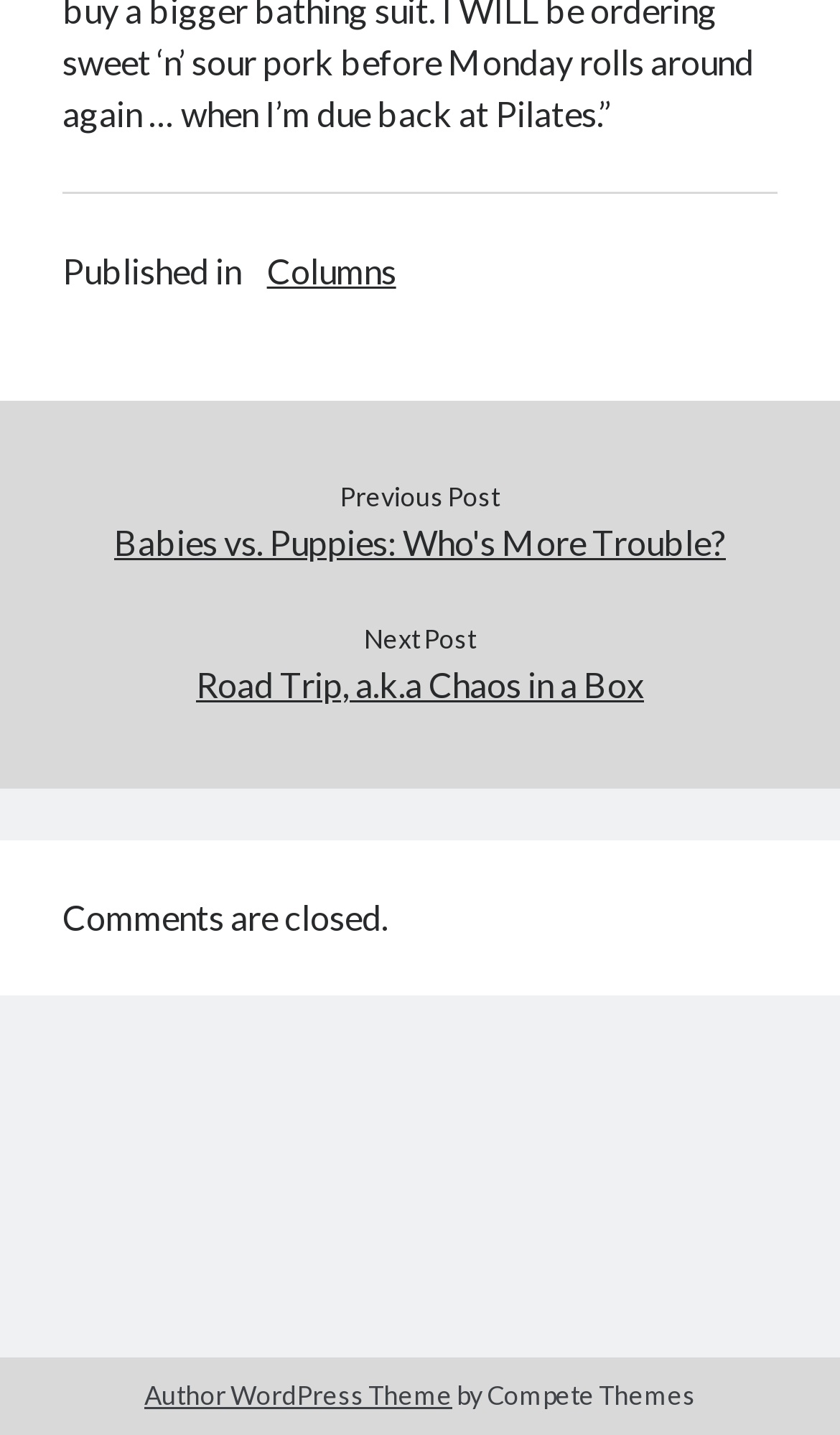What is the title of the previous post?
Refer to the screenshot and deliver a thorough answer to the question presented.

I found the link with the text 'Previous Post' and looked at the link right above it, which has the title 'Babies vs. Puppies: Who's More Trouble?'.